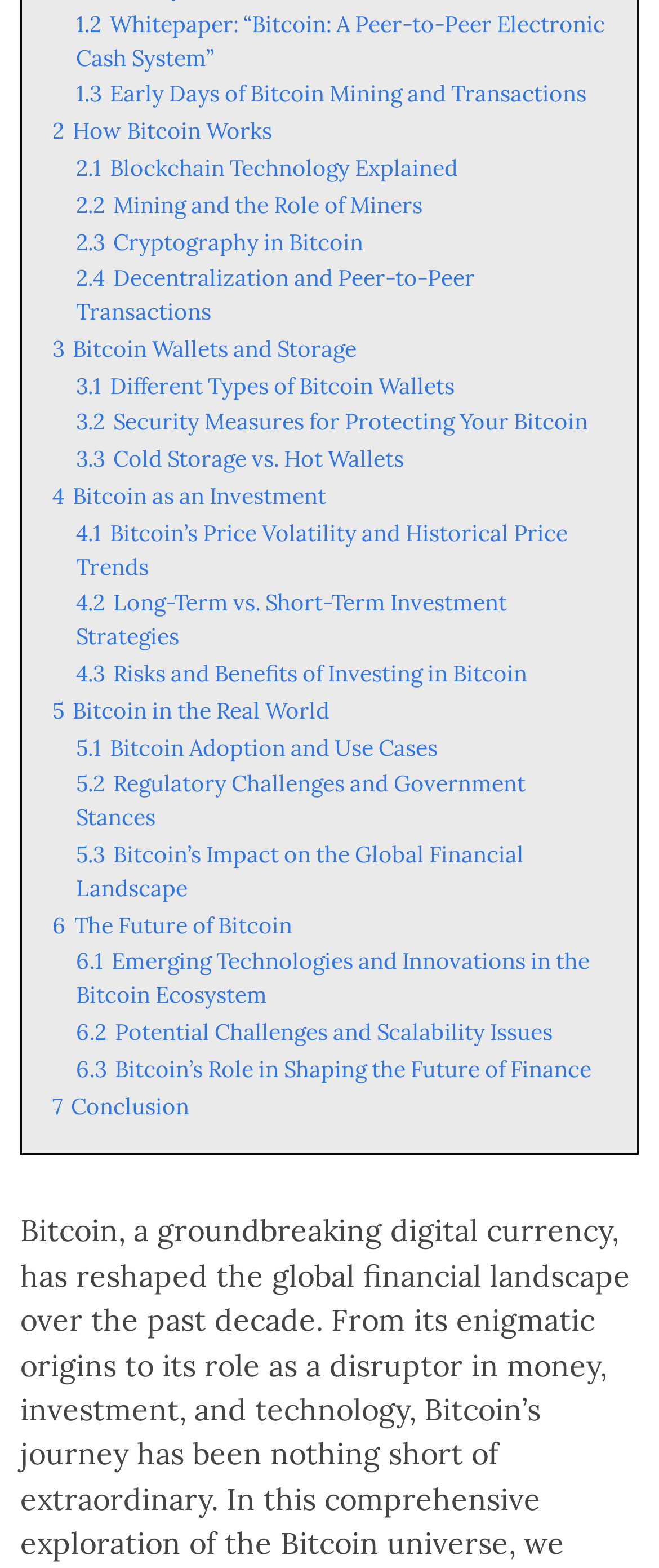Specify the bounding box coordinates of the element's region that should be clicked to achieve the following instruction: "Learn about blockchain technology". The bounding box coordinates consist of four float numbers between 0 and 1, in the format [left, top, right, bottom].

[0.115, 0.098, 0.695, 0.116]